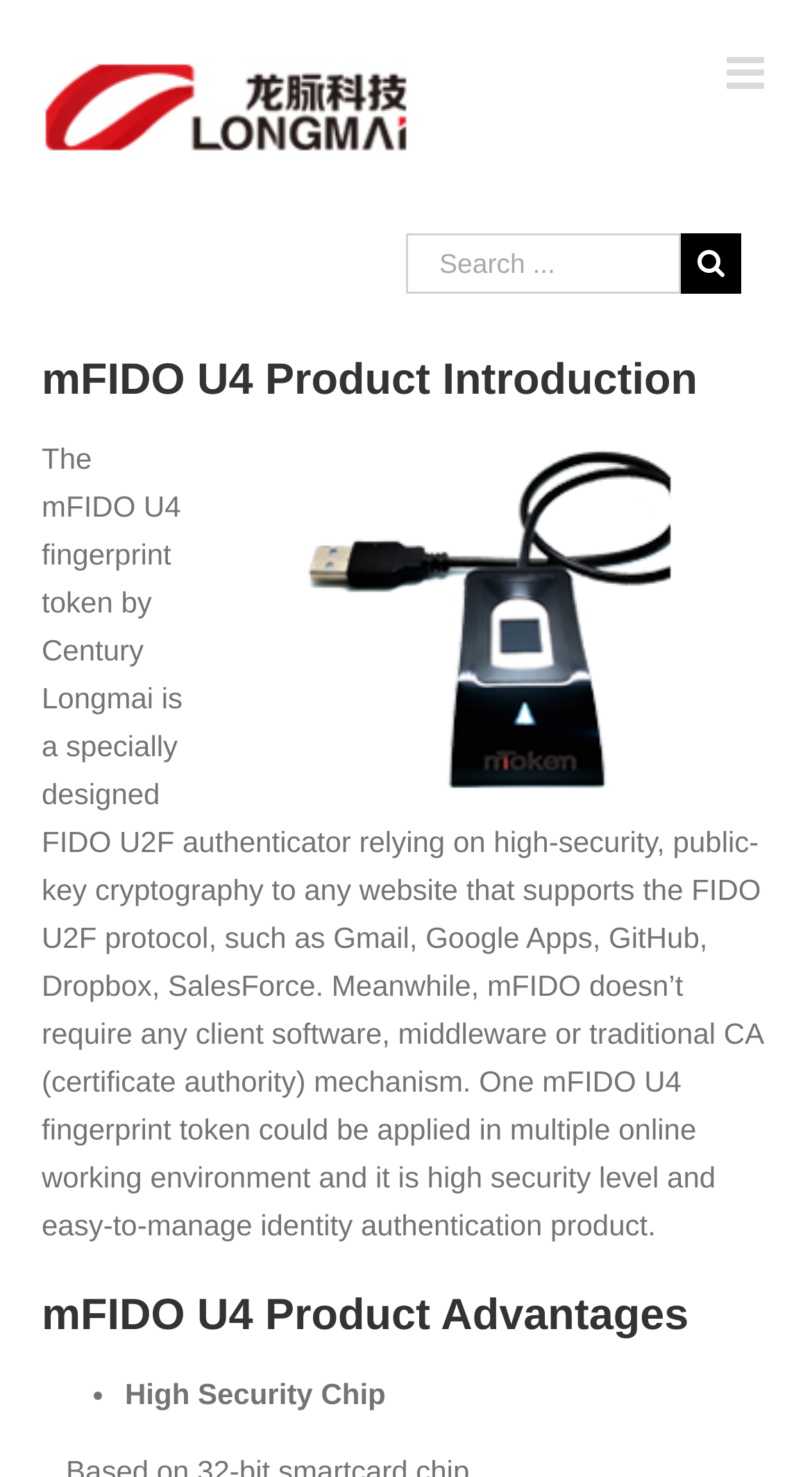Craft a detailed narrative of the webpage's structure and content.

The webpage is about the mFIDO U4 product, a fingerprint token designed by Century Longmai for digital security. At the top left corner, there is a logo of Century Longmai – Digital Security Retina, which is a clickable link. On the opposite side, at the top right corner, there is a link to toggle the mobile menu.

Below the logo, there is a search bar that spans almost the entire width of the page, with a text box and a search button. The search button is represented by a magnifying glass icon.

The main content of the page is divided into two sections. The first section is headed by "mFIDO U4 Product Introduction" and features a figure or image on the right side, taking up about a quarter of the page's width. The introduction text describes the mFIDO U4 fingerprint token, its functionality, and its advantages, including its high-security, public-key cryptography and ease of use.

The second section is headed by "mFIDO U4 Product Advantages" and lists the benefits of the product, including "High Security Chip", which is the first item on the list. The list is marked by bullet points and is located at the bottom of the page.